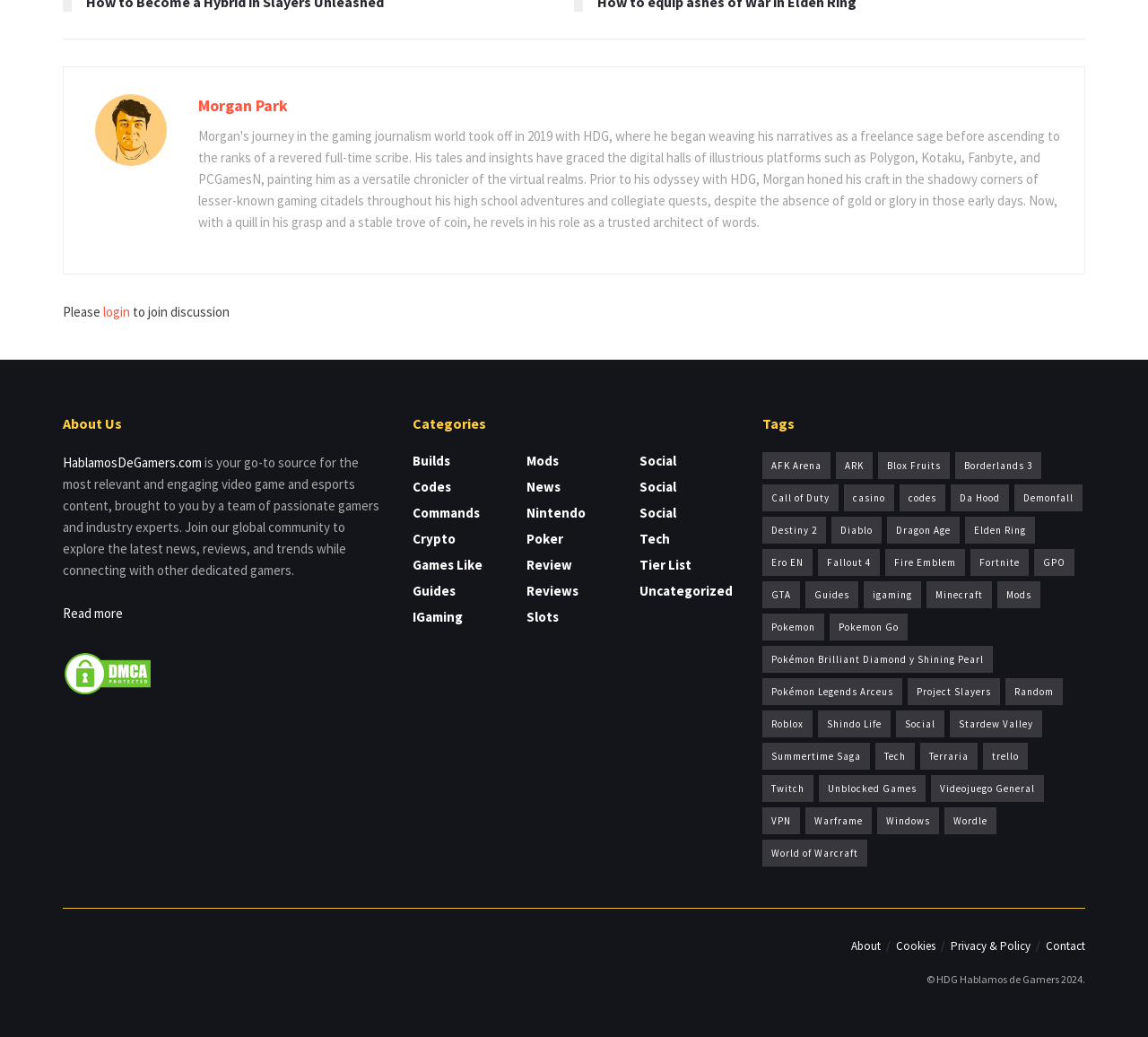Is there a login option on the webpage?
Using the image, answer in one word or phrase.

Yes